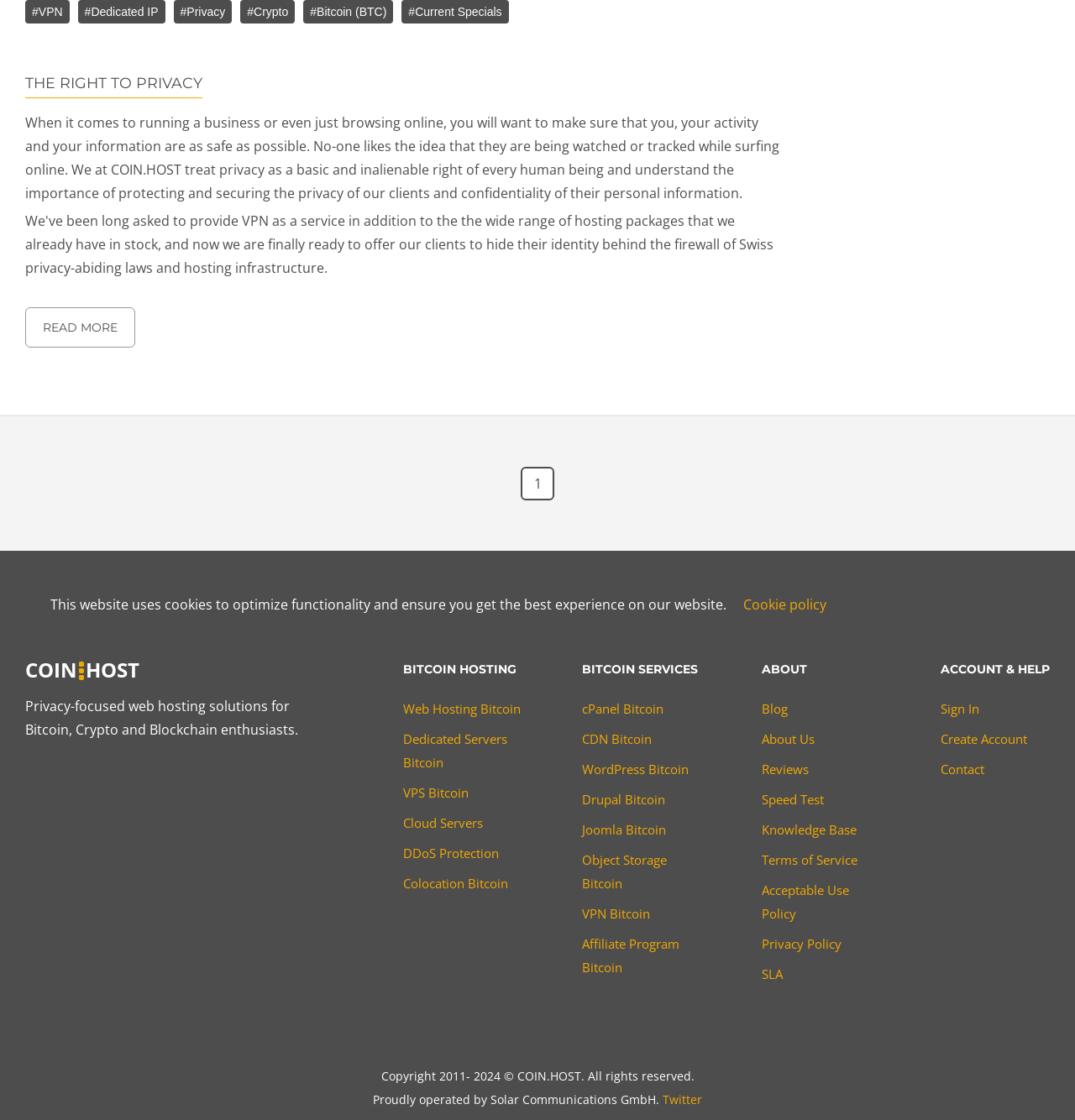What is the purpose of the 'READ MORE' link?
Using the image as a reference, answer the question with a short word or phrase.

To learn more about privacy